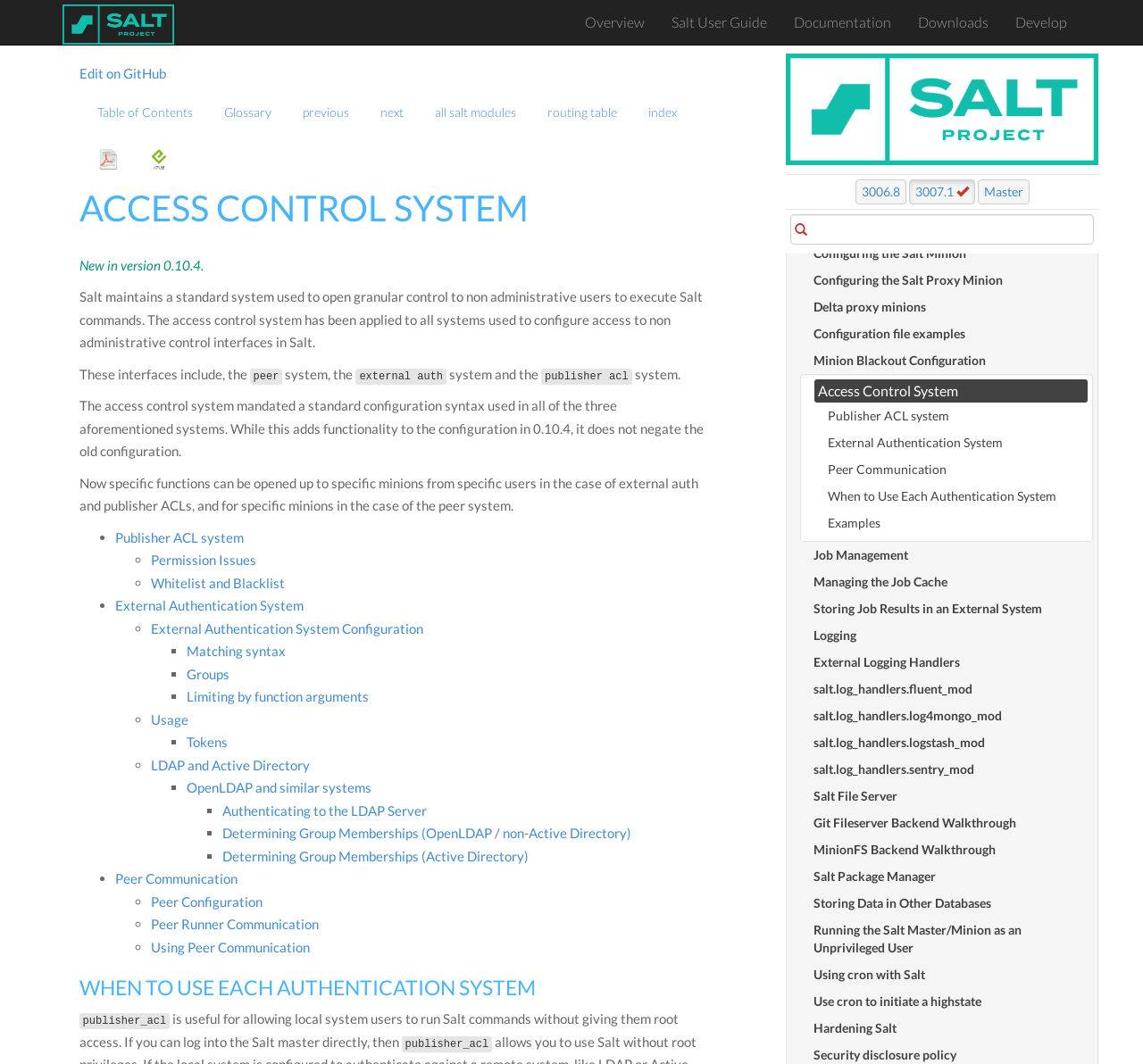Examine the image carefully and respond to the question with a detailed answer: 
What is the purpose of the access control system?

The access control system is used to open granular control to non administrative users to execute Salt commands, as stated in the paragraph starting with 'Salt maintains a standard system...'.